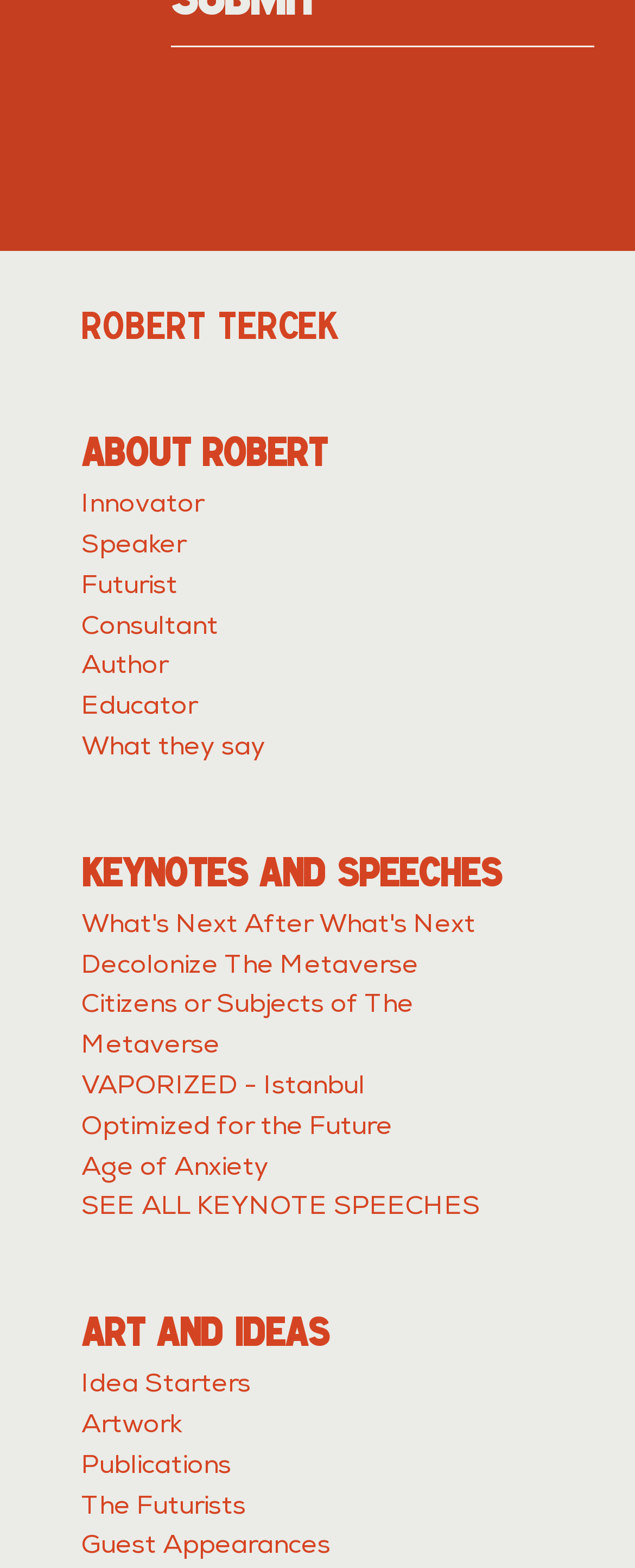What is Robert Tercek's profession?
Using the image as a reference, give a one-word or short phrase answer.

Innovator, Speaker, Futurist, Consultant, Author, Educator